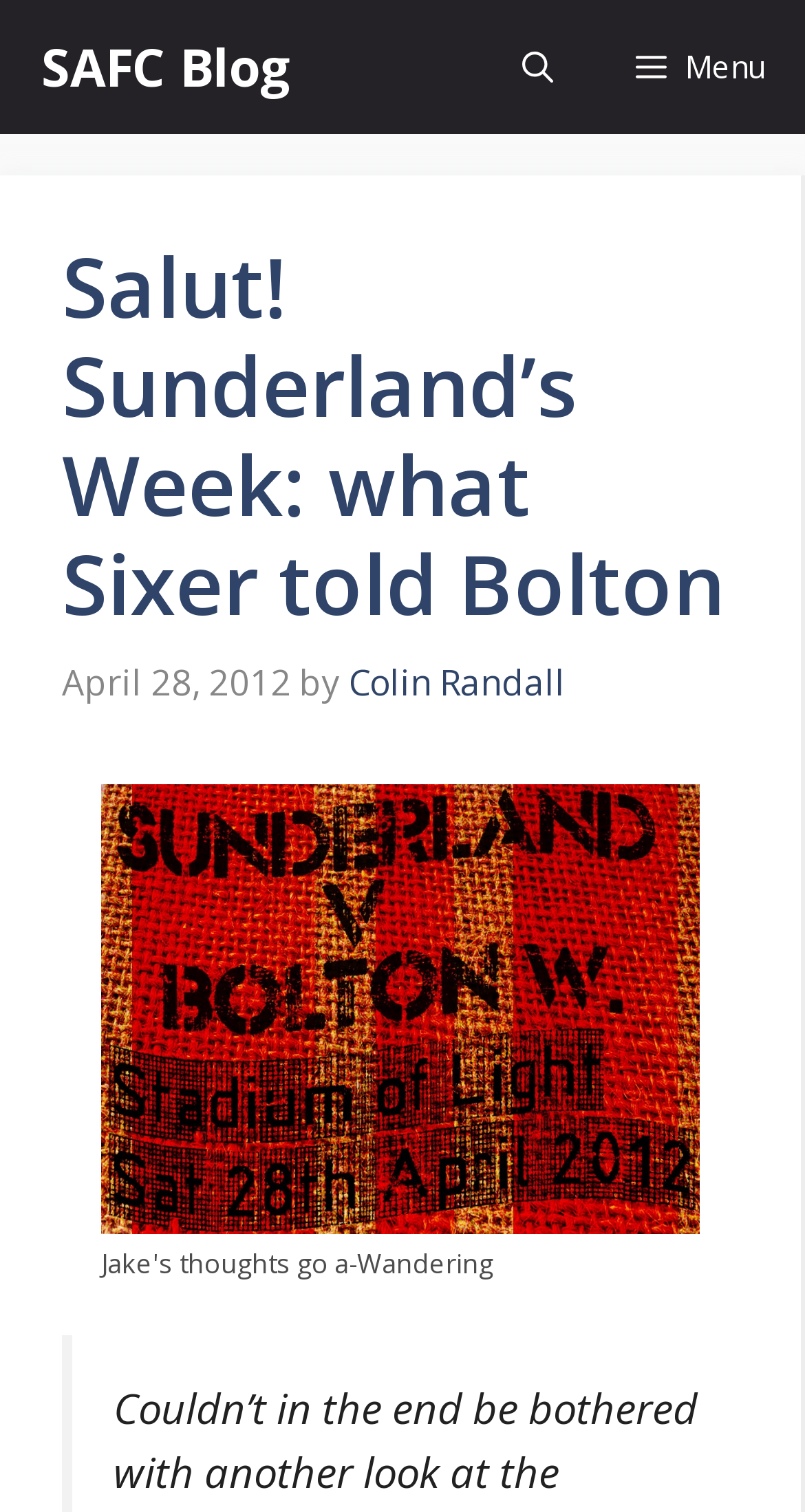Provide a one-word or short-phrase response to the question:
What is the date of the article?

April 28, 2012